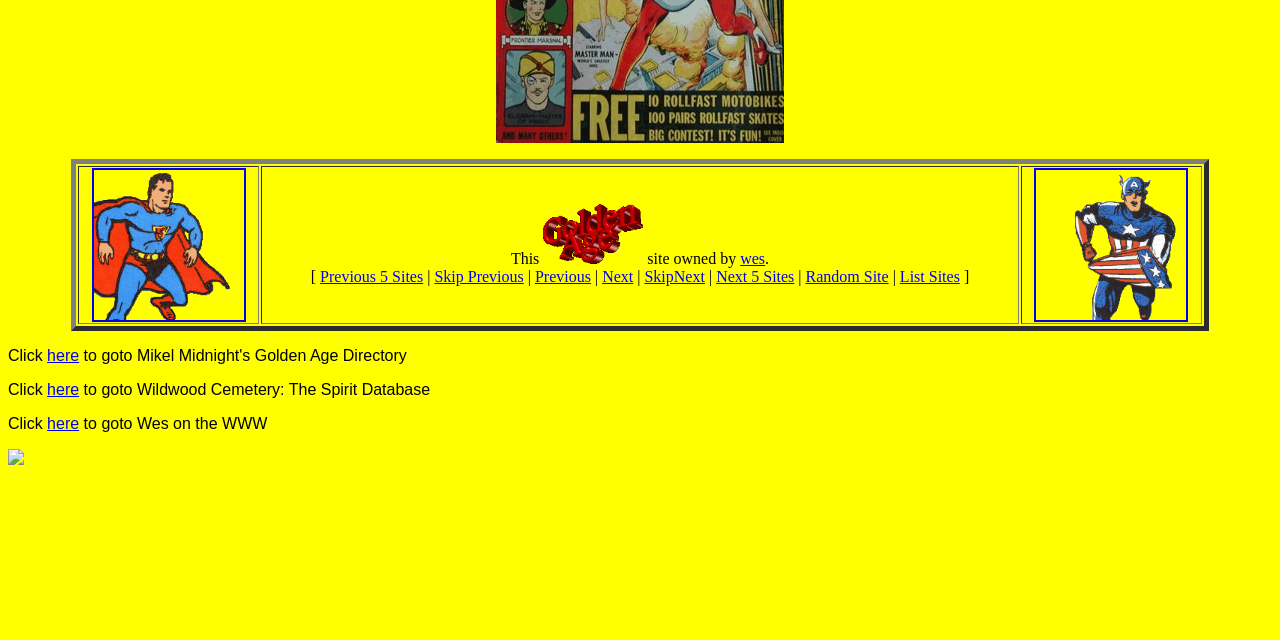Using the given description, provide the bounding box coordinates formatted as (top-left x, top-left y, bottom-right x, bottom-right y), with all values being floating point numbers between 0 and 1. Description: Previous 5 Sites

[0.25, 0.419, 0.331, 0.445]